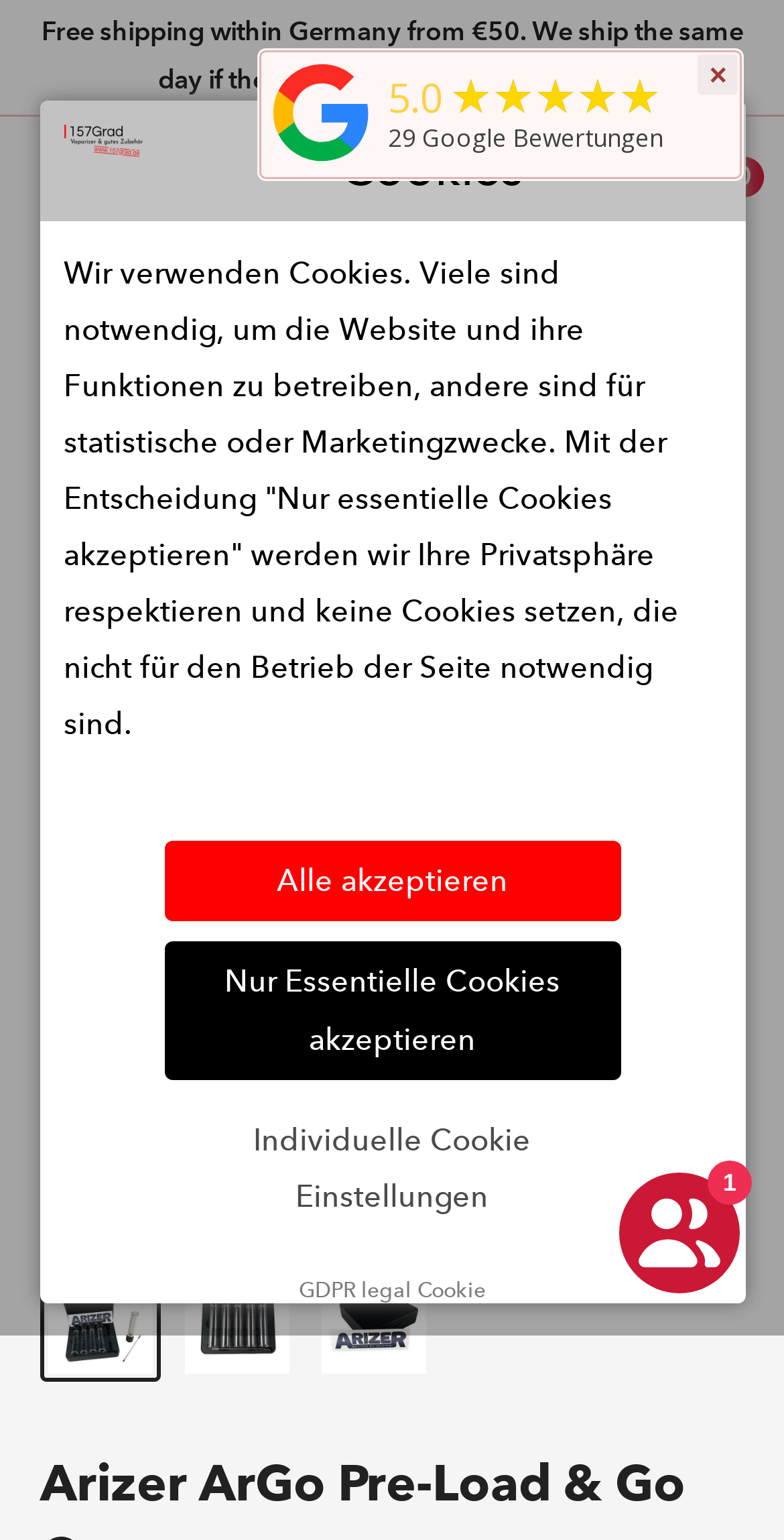Please identify the bounding box coordinates of the area that needs to be clicked to follow this instruction: "View my account".

[0.777, 0.112, 0.828, 0.141]